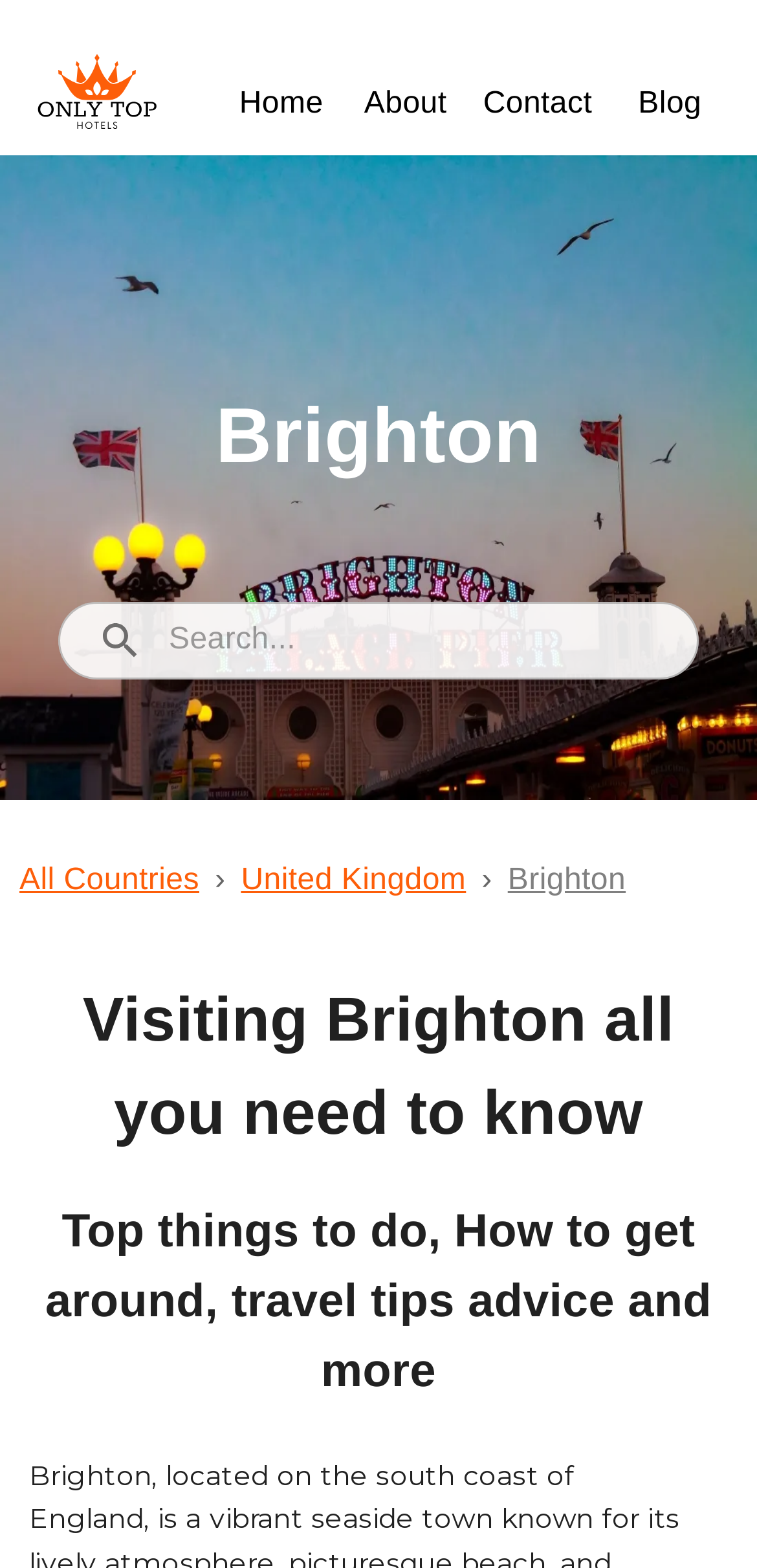Locate the bounding box coordinates of the region to be clicked to comply with the following instruction: "Search for something". The coordinates must be four float numbers between 0 and 1, in the form [left, top, right, bottom].

[0.21, 0.385, 0.923, 0.432]